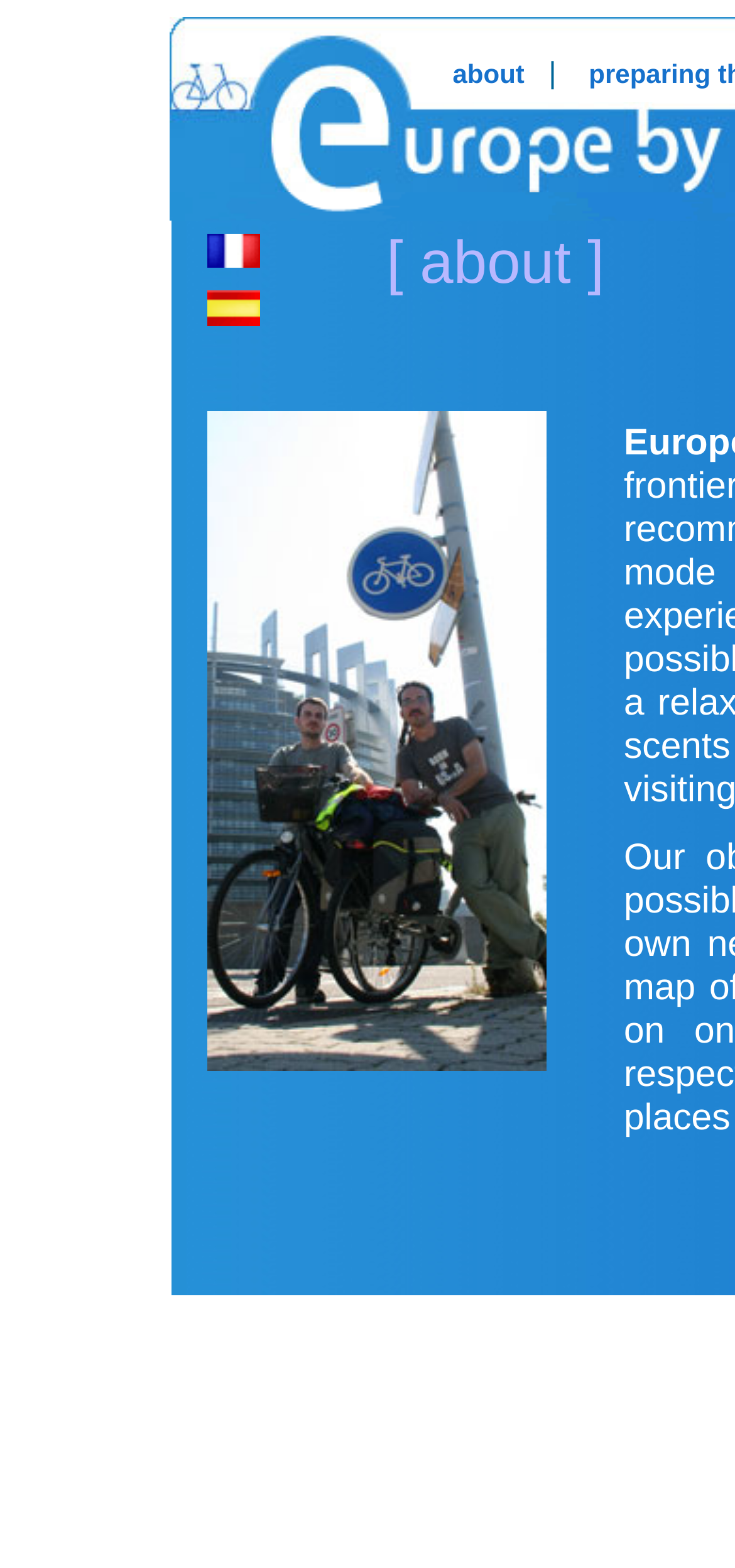How many links are in the top section?
Based on the visual information, provide a detailed and comprehensive answer.

I counted the number of links in the top section by looking at the LayoutTableCell element with bounding box coordinates [0.229, 0.011, 0.56, 0.123]. Within this element, I found four links: 'about', 'Français', 'Español', and 'At the European Parliament'.